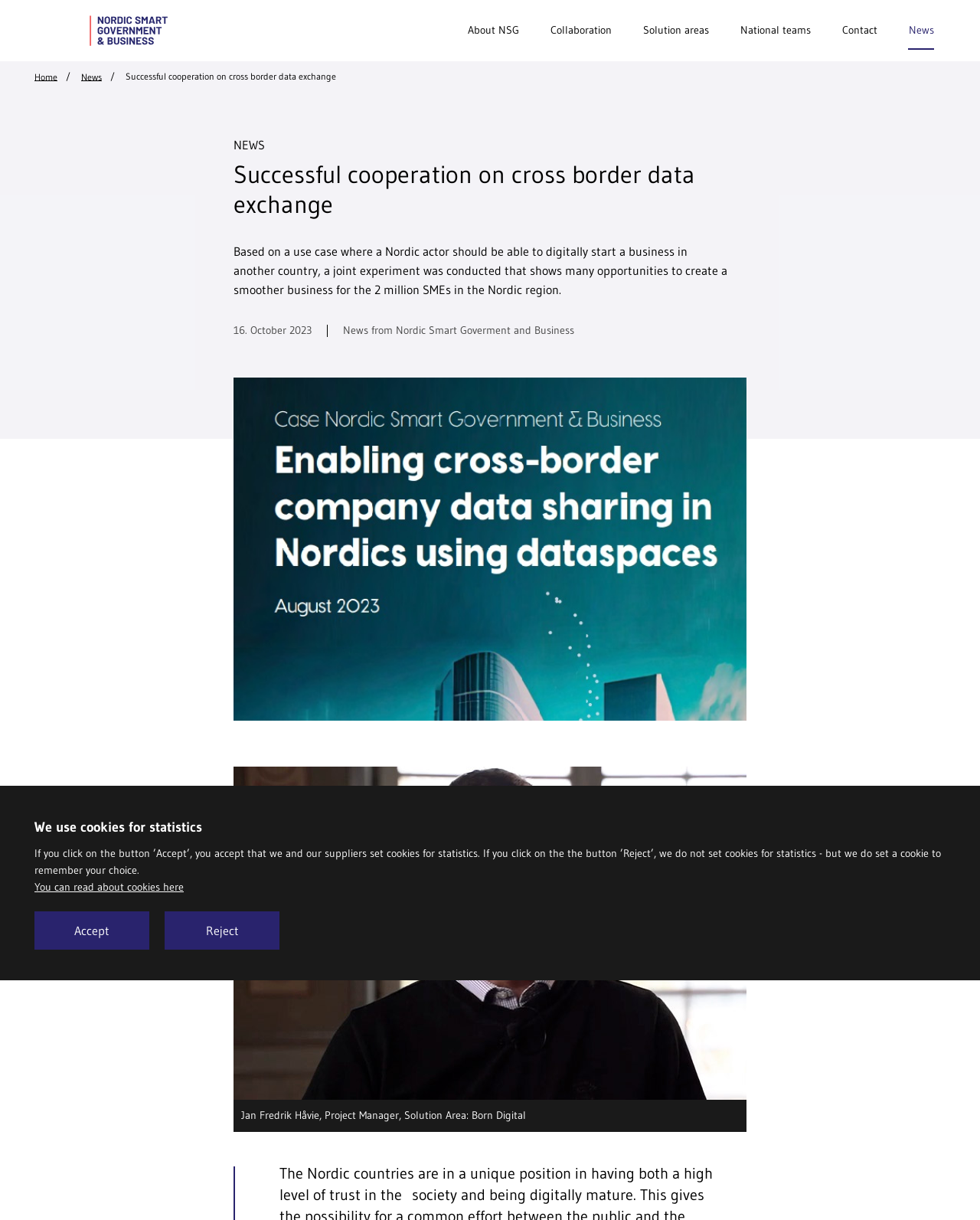Find the bounding box coordinates of the area that needs to be clicked in order to achieve the following instruction: "Go to About NSG". The coordinates should be specified as four float numbers between 0 and 1, i.e., [left, top, right, bottom].

[0.477, 0.009, 0.53, 0.041]